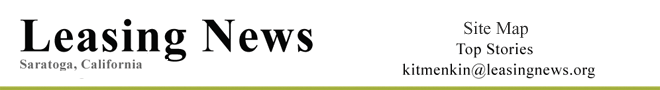Describe the scene in the image with detailed observations.

The image showcases the header of the "Leasing News" website, prominently featuring its title in bold, elegant typography. The text reads "Leasing News," followed by the location "Saratoga, California," indicating the origin of the publication. Below the main title, there are links that provide easy access to the "Site Map" and "Top Stories," enhancing navigation for the readers. An email address, kitmenkin@leasingnews.org, is also displayed, allowing direct communication with the publication. The header's design combines clarity and accessibility, reflecting the commitment of "Leasing News" to provide relevant information about the leasing industry.